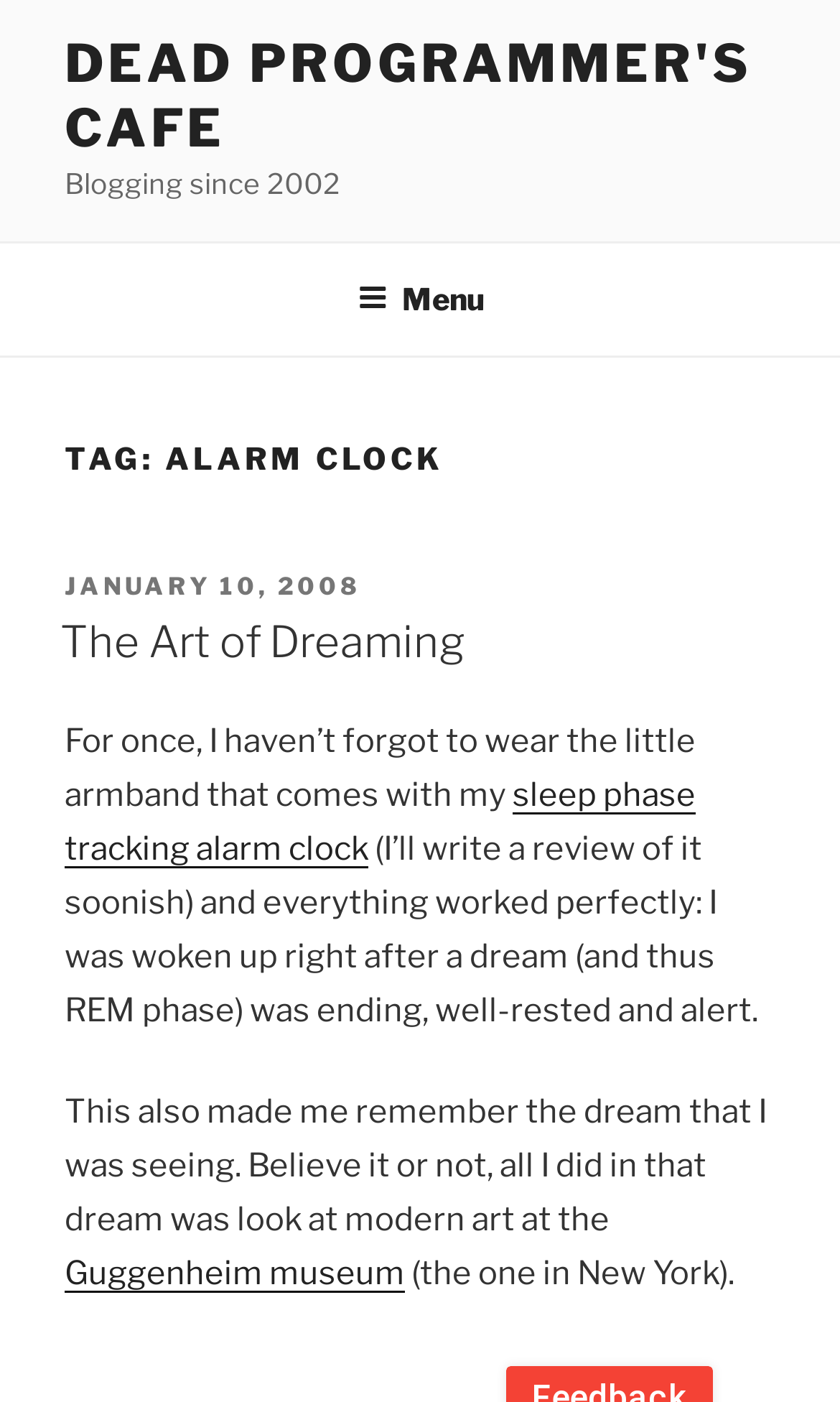What is the date of the blog post?
Relying on the image, give a concise answer in one word or a brief phrase.

JANUARY 10, 2008